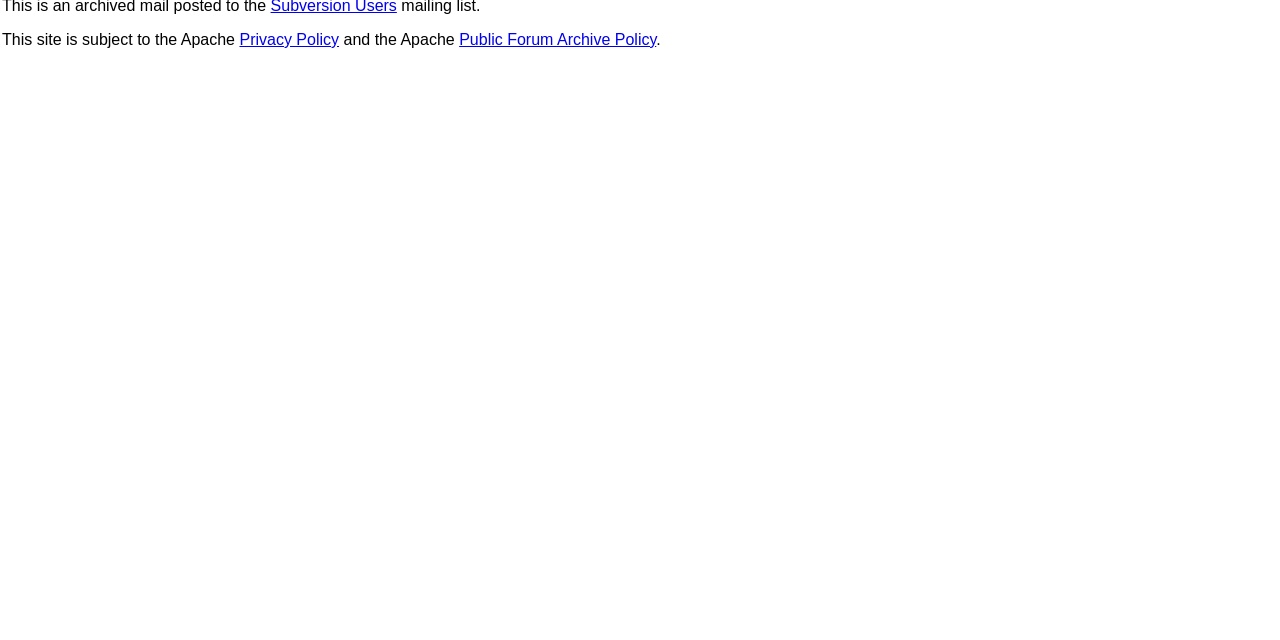Predict the bounding box of the UI element based on the description: "Privacy Policy". The coordinates should be four float numbers between 0 and 1, formatted as [left, top, right, bottom].

[0.187, 0.048, 0.265, 0.075]